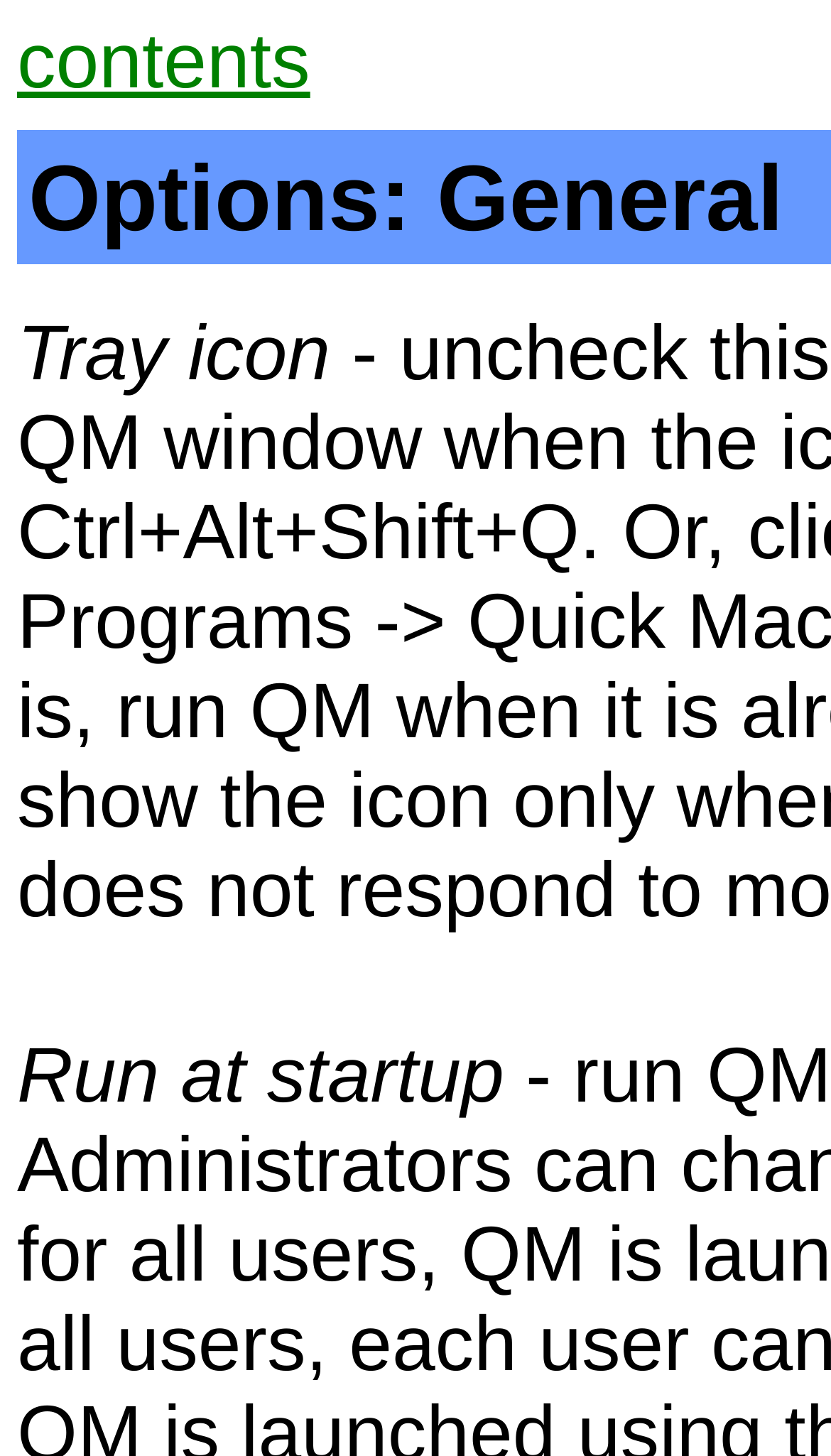Using the provided element description "contents", determine the bounding box coordinates of the UI element.

[0.021, 0.012, 0.373, 0.072]